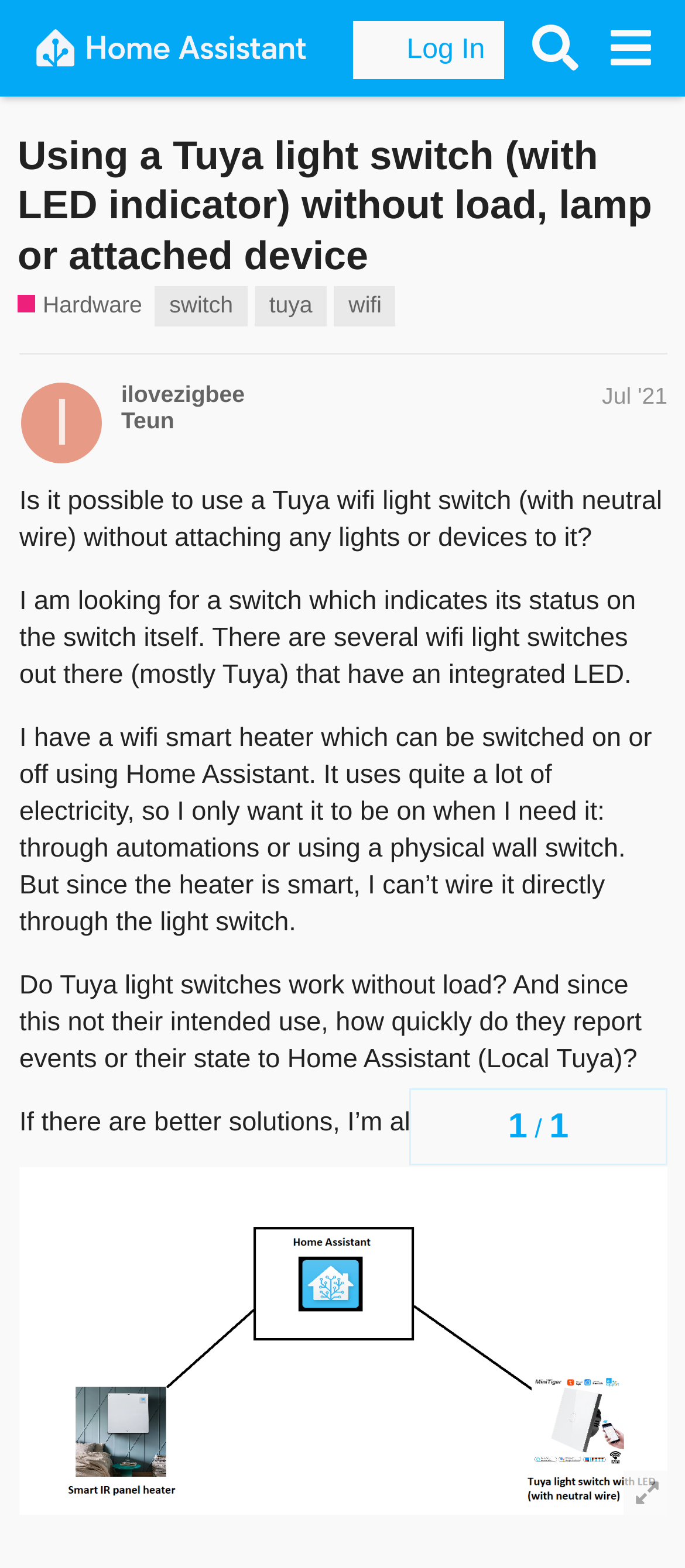Identify the bounding box coordinates of the element to click to follow this instruction: 'Visit the Allreviewproduct website'. Ensure the coordinates are four float values between 0 and 1, provided as [left, top, right, bottom].

None